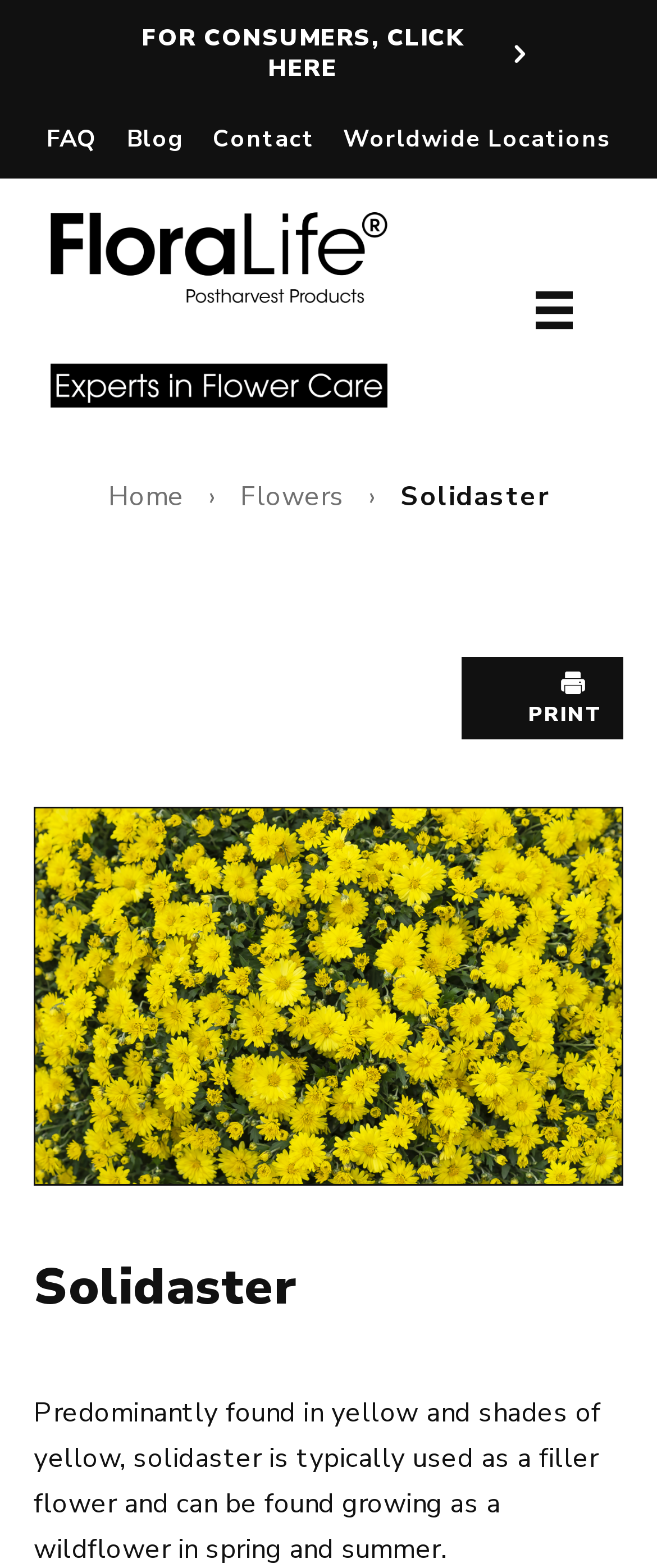Pinpoint the bounding box coordinates of the element that must be clicked to accomplish the following instruction: "Click on FOR CONSUMERS, CLICK HERE". The coordinates should be in the format of four float numbers between 0 and 1, i.e., [left, top, right, bottom].

[0.106, 0.004, 0.894, 0.064]